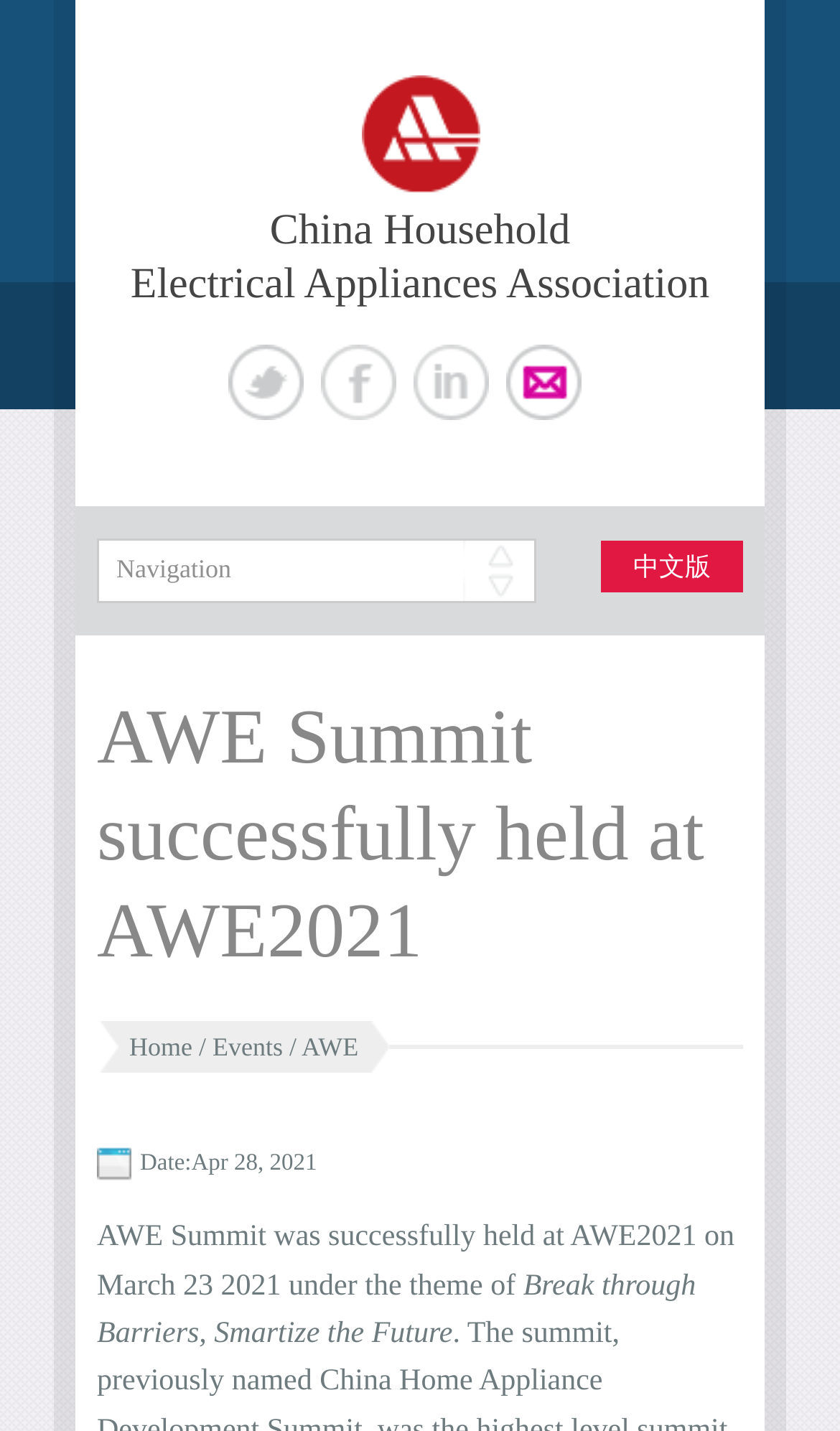What is the theme of the AWE Summit?
Please provide a single word or phrase as your answer based on the screenshot.

Break through Barriers, Smartize the Future